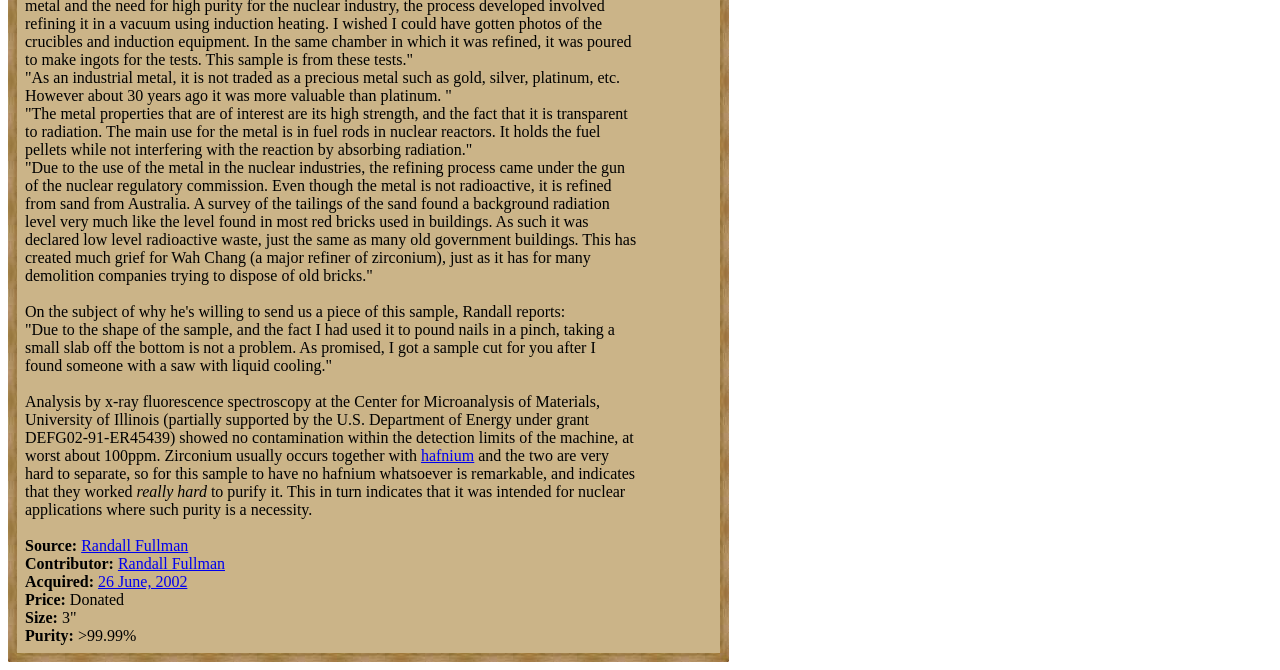Identify the bounding box coordinates of the HTML element based on this description: "Games".

None